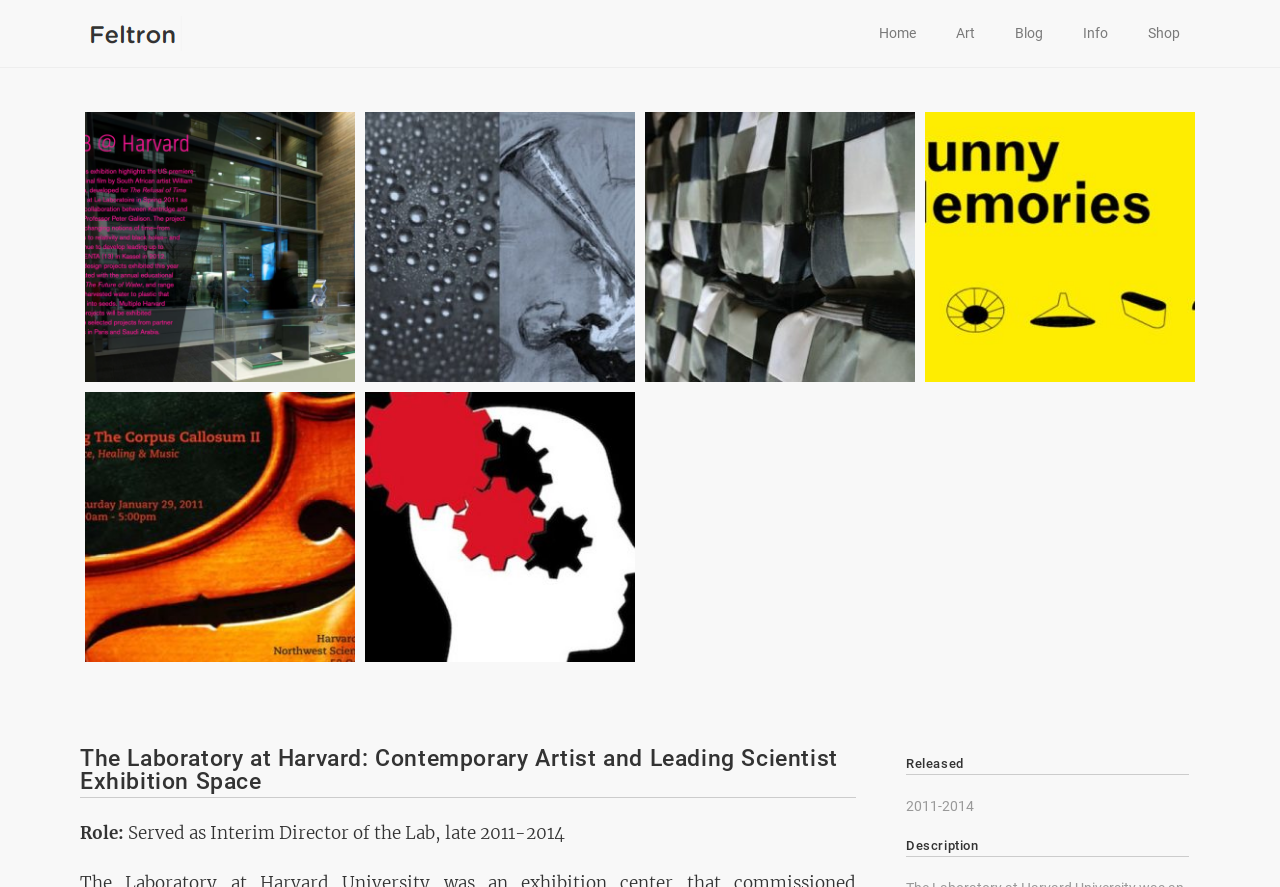Look at the image and give a detailed response to the following question: What is the time period mentioned in the 'Released' section?

I found the answer by looking at the link in the 'Released' section, which has the text '2011-2014'. This suggests that the time period mentioned is 2011-2014.